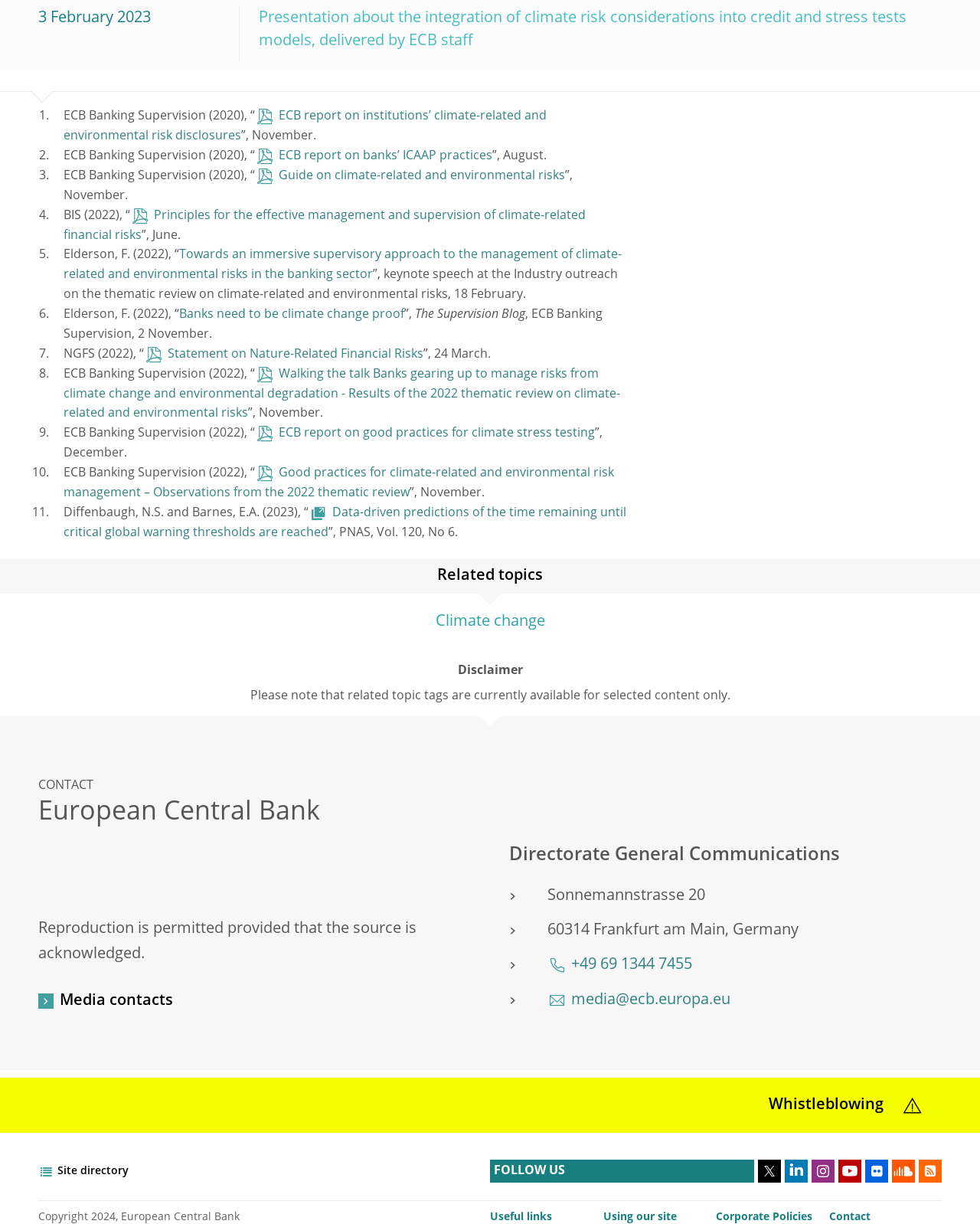Predict the bounding box of the UI element that fits this description: "+49 69 1344 7455".

[0.559, 0.782, 0.706, 0.795]